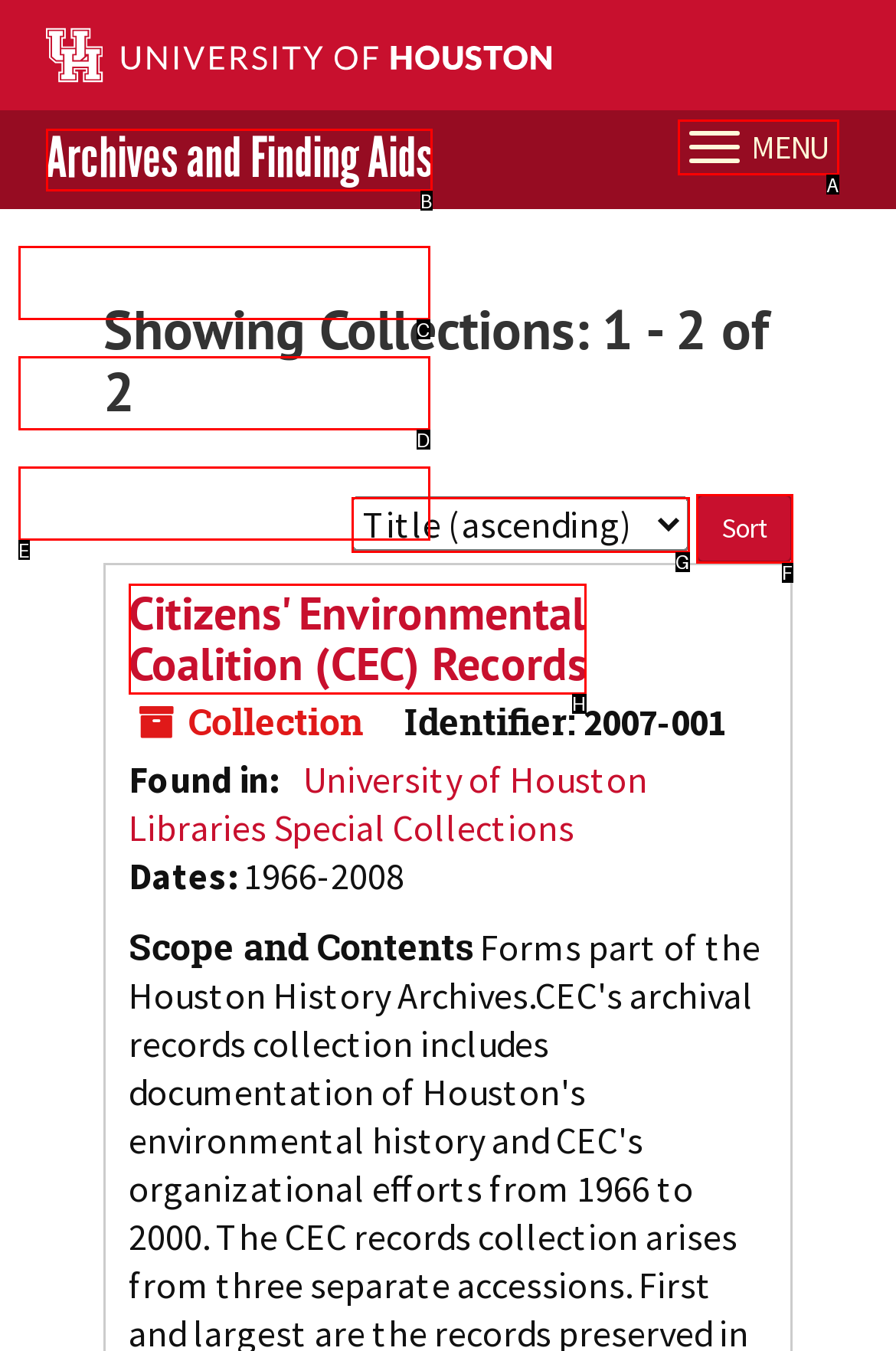Given the description: Citizens' Environmental Coalition (CEC) Records
Identify the letter of the matching UI element from the options.

H